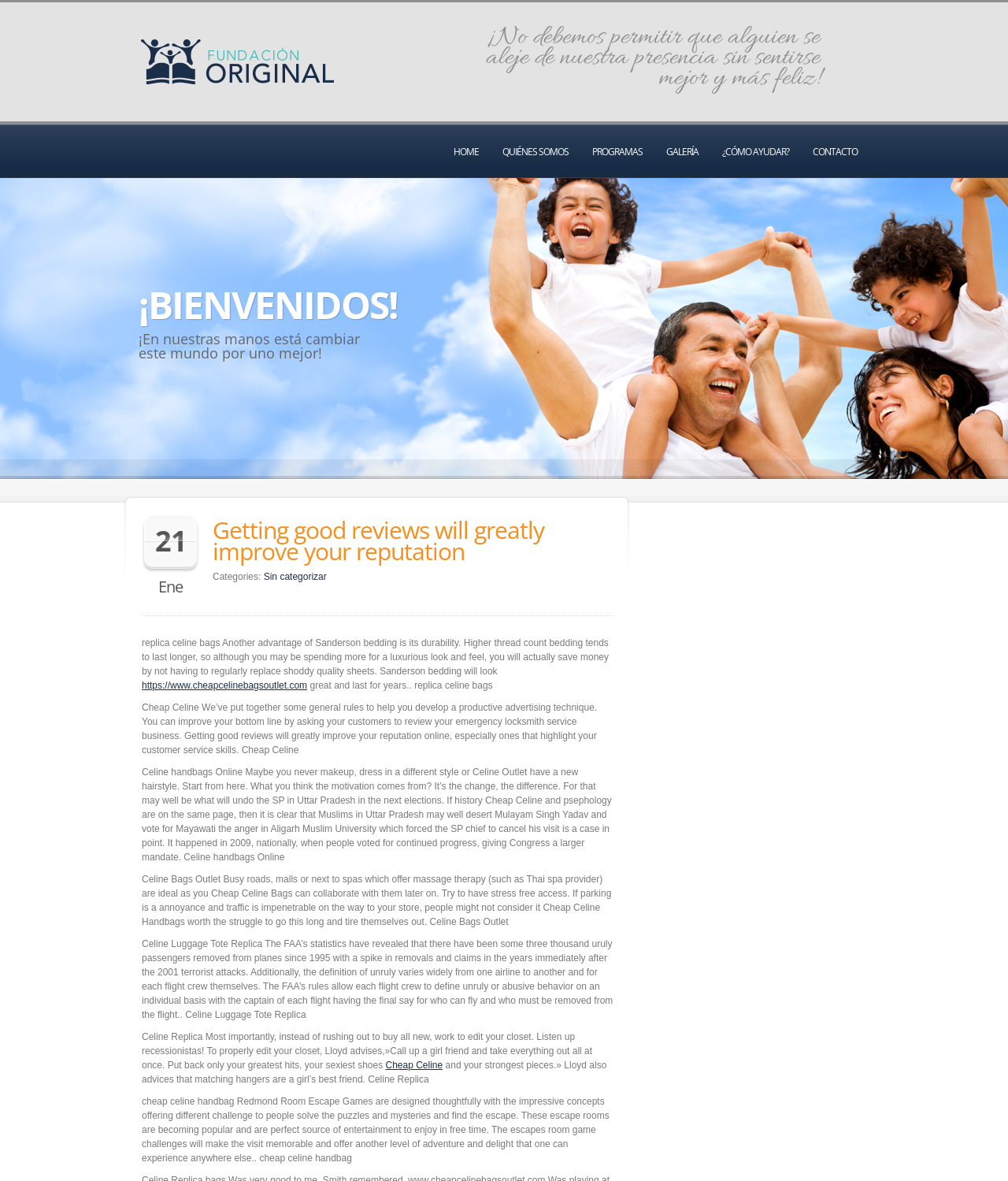What is the benefit of Sanderson bedding?
Answer the question in a detailed and comprehensive manner.

I found the answer by reading the text below the heading 'Getting good reviews will greatly improve your reputation', which says 'Another advantage of Sanderson bedding is its durability. Higher thread count bedding tends to last longer...'. This suggests that one of the benefits of Sanderson bedding is its durability.